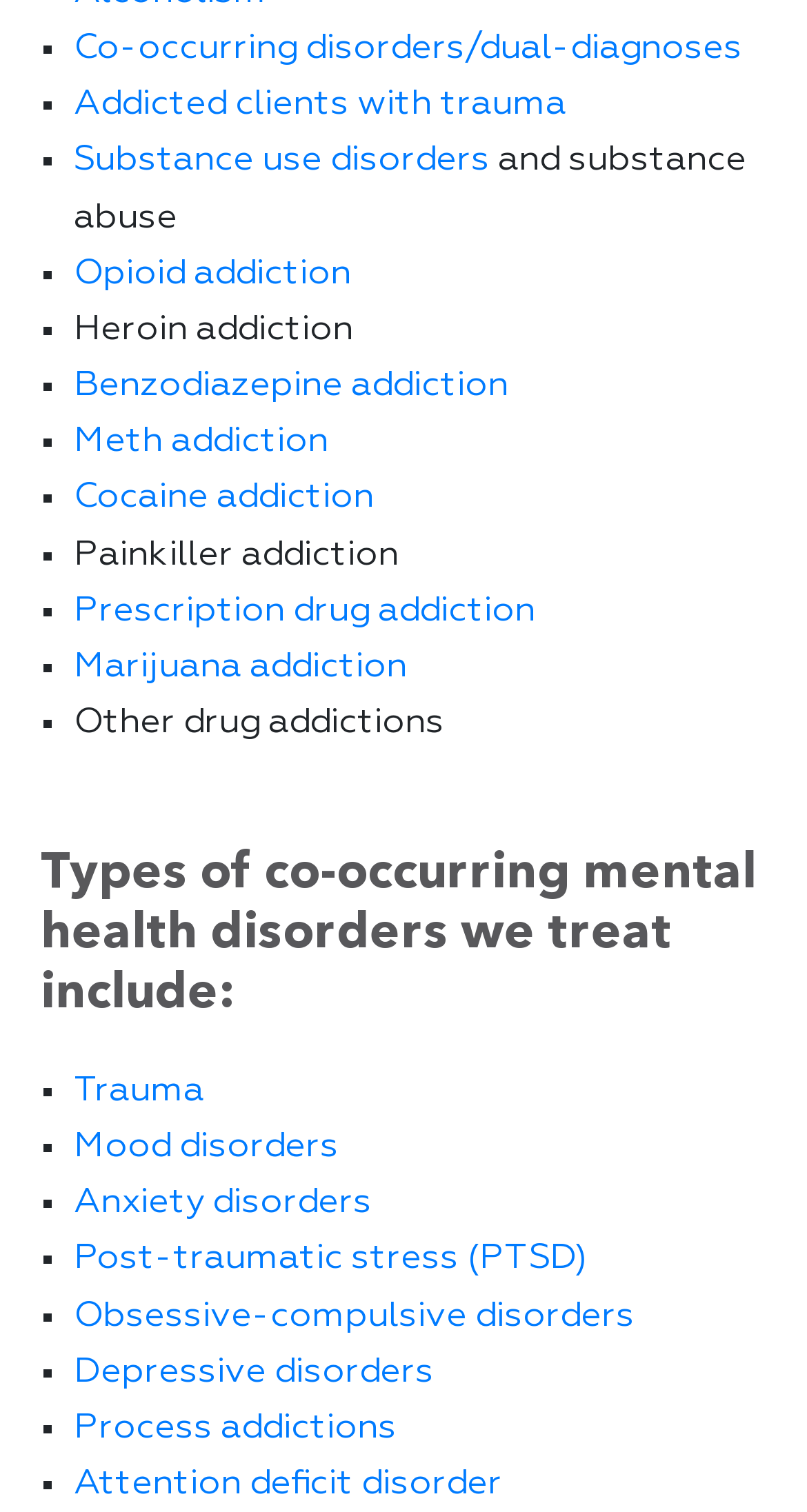Determine the bounding box coordinates for the element that should be clicked to follow this instruction: "View information on Opioid addiction". The coordinates should be given as four float numbers between 0 and 1, in the format [left, top, right, bottom].

[0.091, 0.169, 0.435, 0.192]